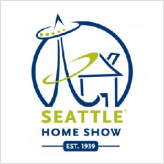What is the dominant color scheme of the logo?
Please provide a comprehensive answer based on the information in the image.

The logo is designed in vibrant colors, predominantly blue and green, creating a fresh and inviting visual.